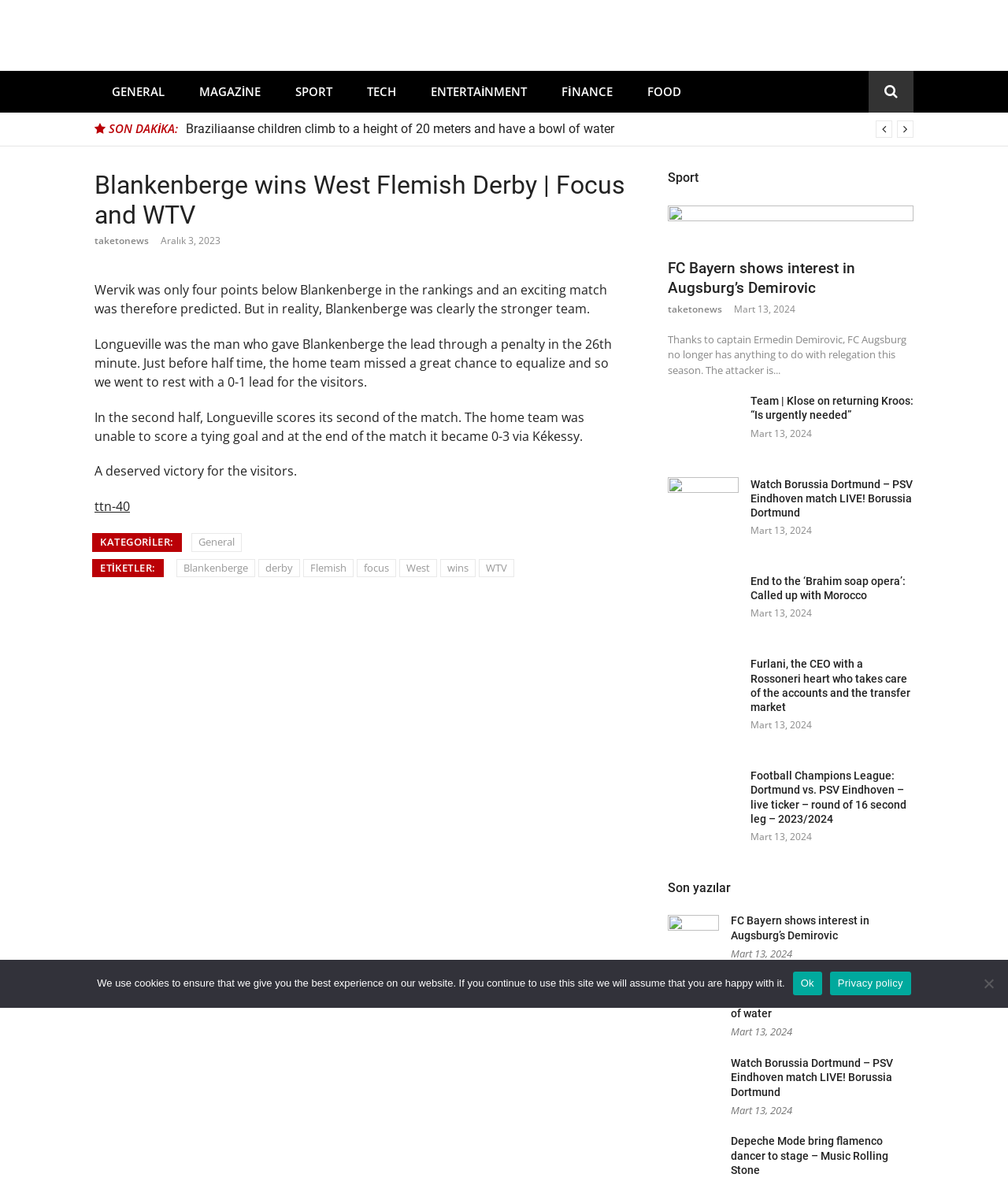Articulate a complete and detailed caption of the webpage elements.

This webpage is a news website with a focus on sports news. At the top, there are seven links to different categories: GENERAL, MAGAZİNE, SPORT, TECH, ENTERTAİNMENT, FİNANCE, and FOOD. Below these links, there is a heading "SON DAKİKA:" (which means "Latest News" in Turkish) followed by a dropdown menu with a selected option "Braziliaanse children climb to a height of 20 meters and have a bowl of water".

The main content of the webpage is divided into two columns. The left column has a single article with a heading "Blankenberge wins West Flemish Derby | Focus and WTV" and a brief summary of the article. Below the article, there are links to categories and tags related to the article.

The right column has multiple articles, each with a heading, a brief summary, and a link to read more. The articles are categorized under the "Sport" section and have headings such as "FC Bayern shows interest in Augsburg’s Demirovic", "Team | Klose on returning Kroos: “Is urgently needed”", and "Watch Borussia Dortmund – PSV Eindhoven match LIVE! Borussia Dortmund". Each article also has a timestamp indicating when it was published.

At the bottom of the right column, there is a heading "Son yazılar" (which means "Latest Articles" in Turkish) followed by a list of article headings with links to read more.